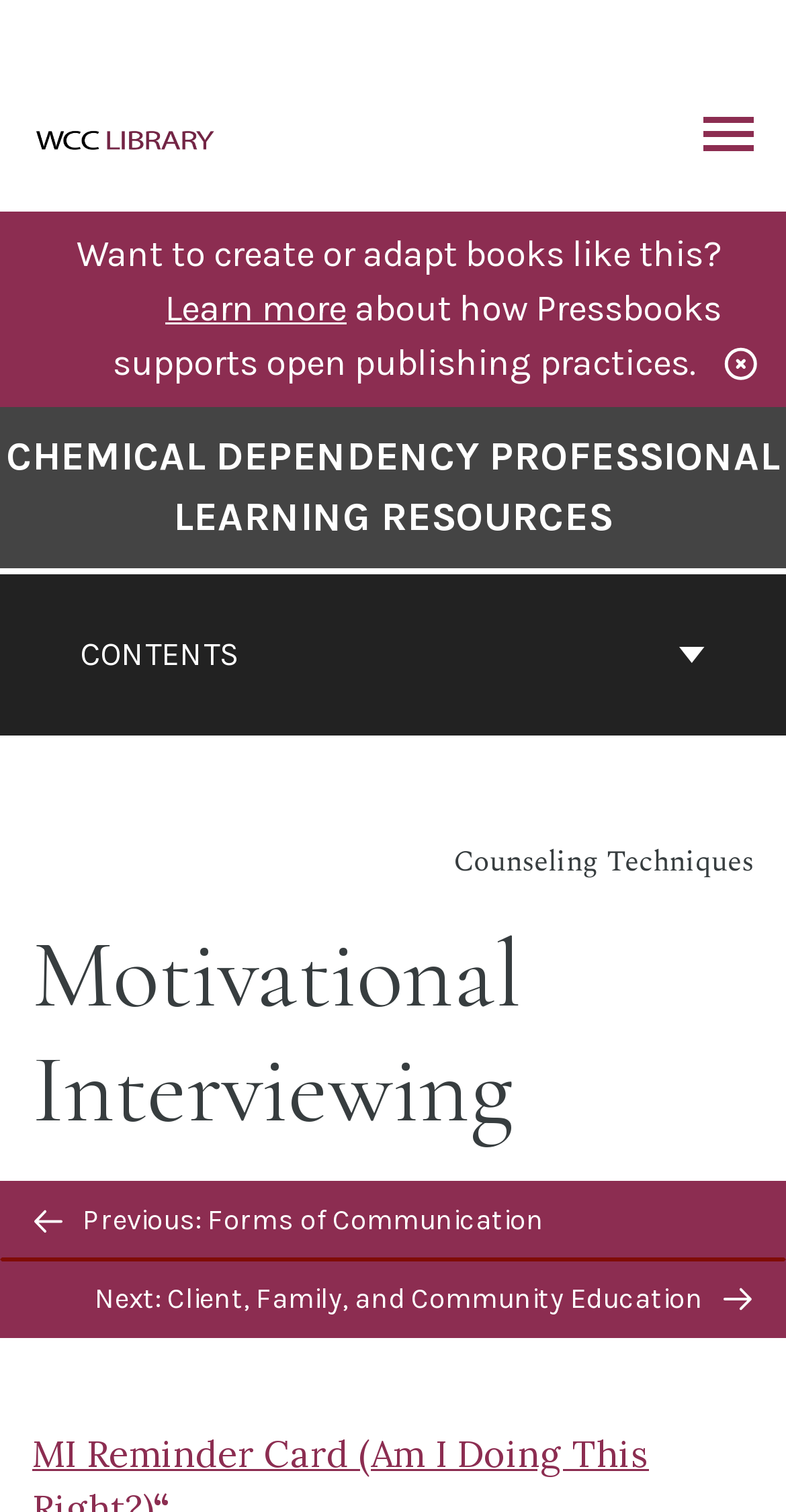Locate the bounding box coordinates of the element that should be clicked to execute the following instruction: "Go back to top".

[0.449, 0.717, 0.551, 0.77]